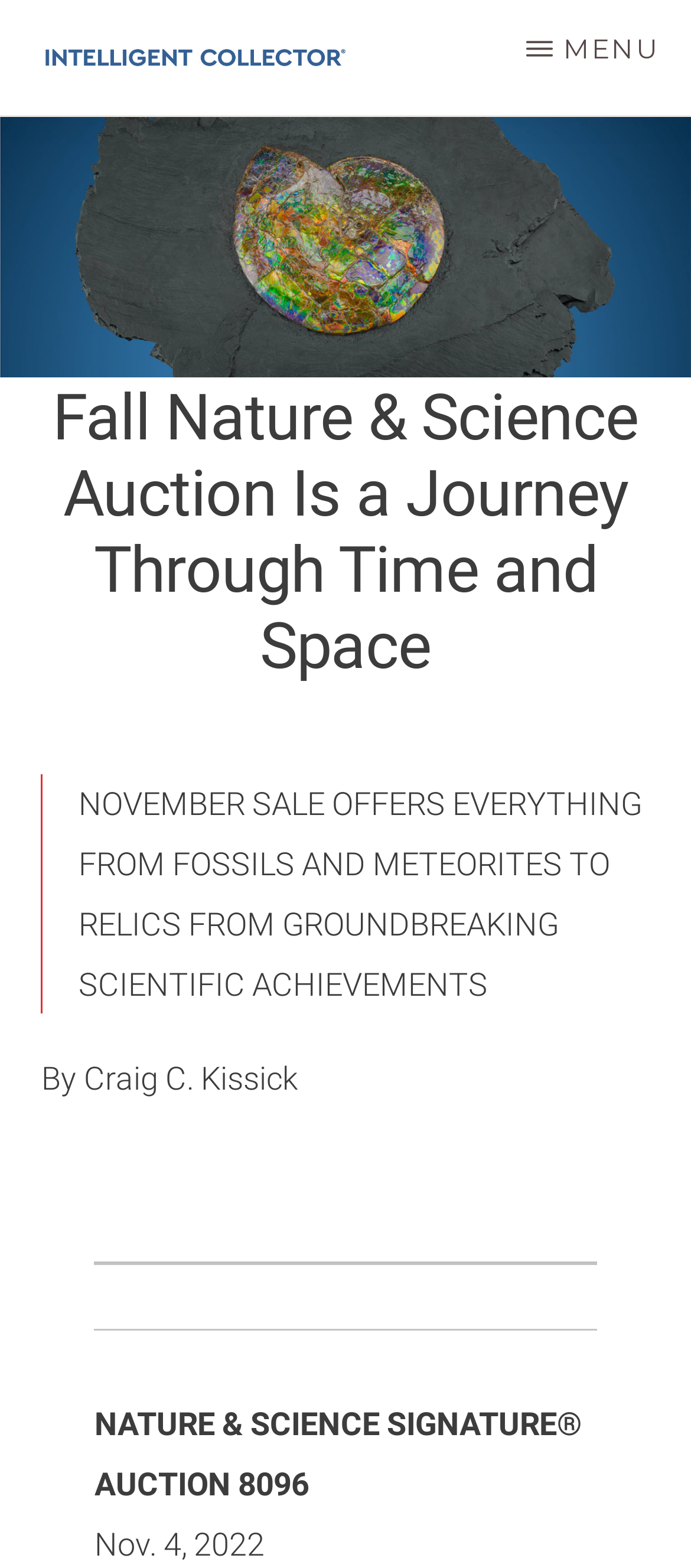Answer the following in one word or a short phrase: 
What is the date of the auction?

Nov. 4, 2022